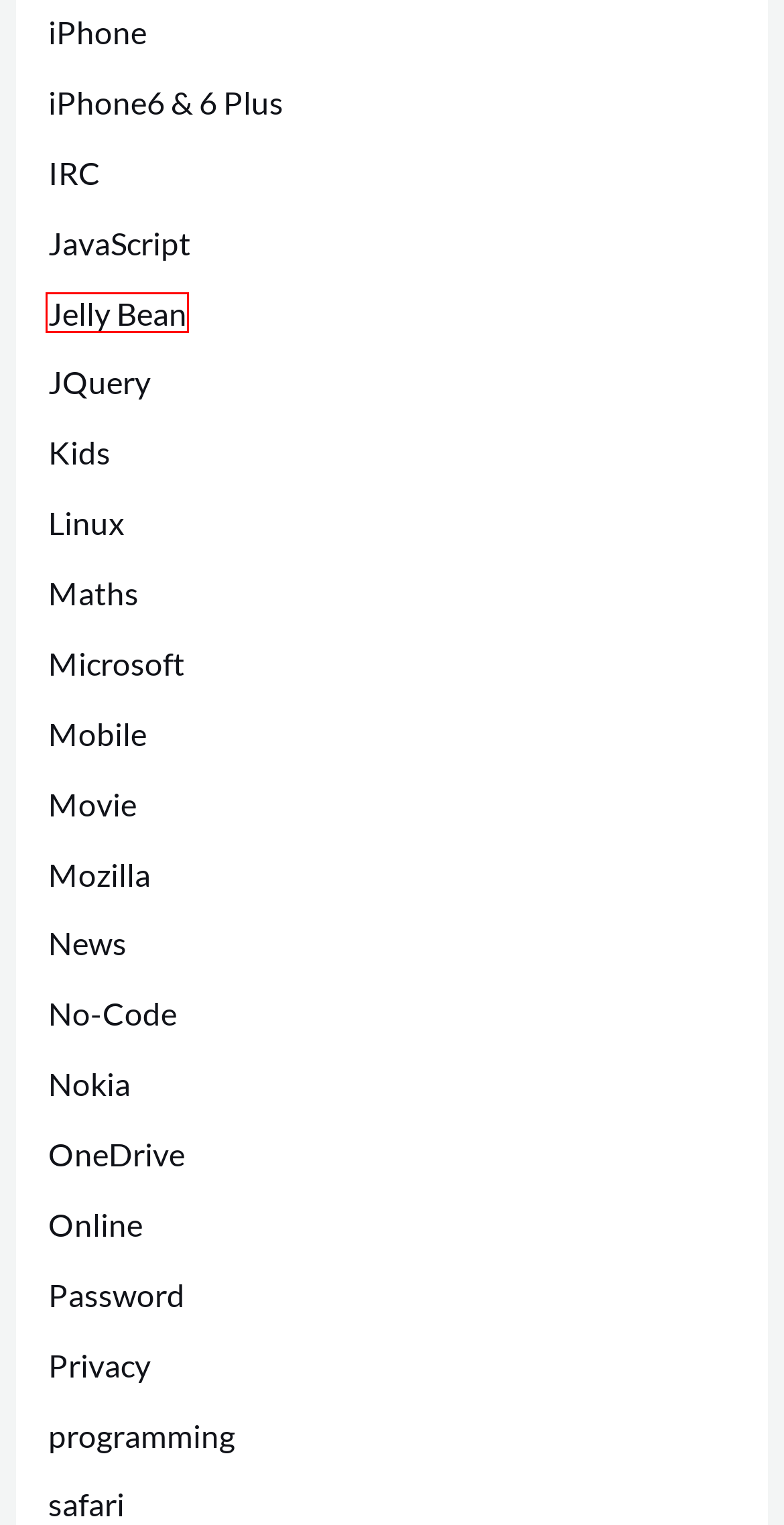Analyze the webpage screenshot with a red bounding box highlighting a UI element. Select the description that best matches the new webpage after clicking the highlighted element. Here are the options:
A. Jelly Bean Archives - Jayakumar Sadhasivam || Educator – Researcher – Coder
B. JavaScript Archives - Jayakumar Sadhasivam || Educator – Researcher – Coder
C. iPhone6 & 6 Plus Archives - Jayakumar Sadhasivam || Educator – Researcher – Coder
D. Kids Archives - Jayakumar Sadhasivam || Educator – Researcher – Coder
E. JQuery Archives - Jayakumar Sadhasivam || Educator – Researcher – Coder
F. IRC Archives - Jayakumar Sadhasivam || Educator – Researcher – Coder
G. Nokia Archives - Jayakumar Sadhasivam || Educator – Researcher – Coder
H. Linux Archives - Jayakumar Sadhasivam || Educator – Researcher – Coder

A